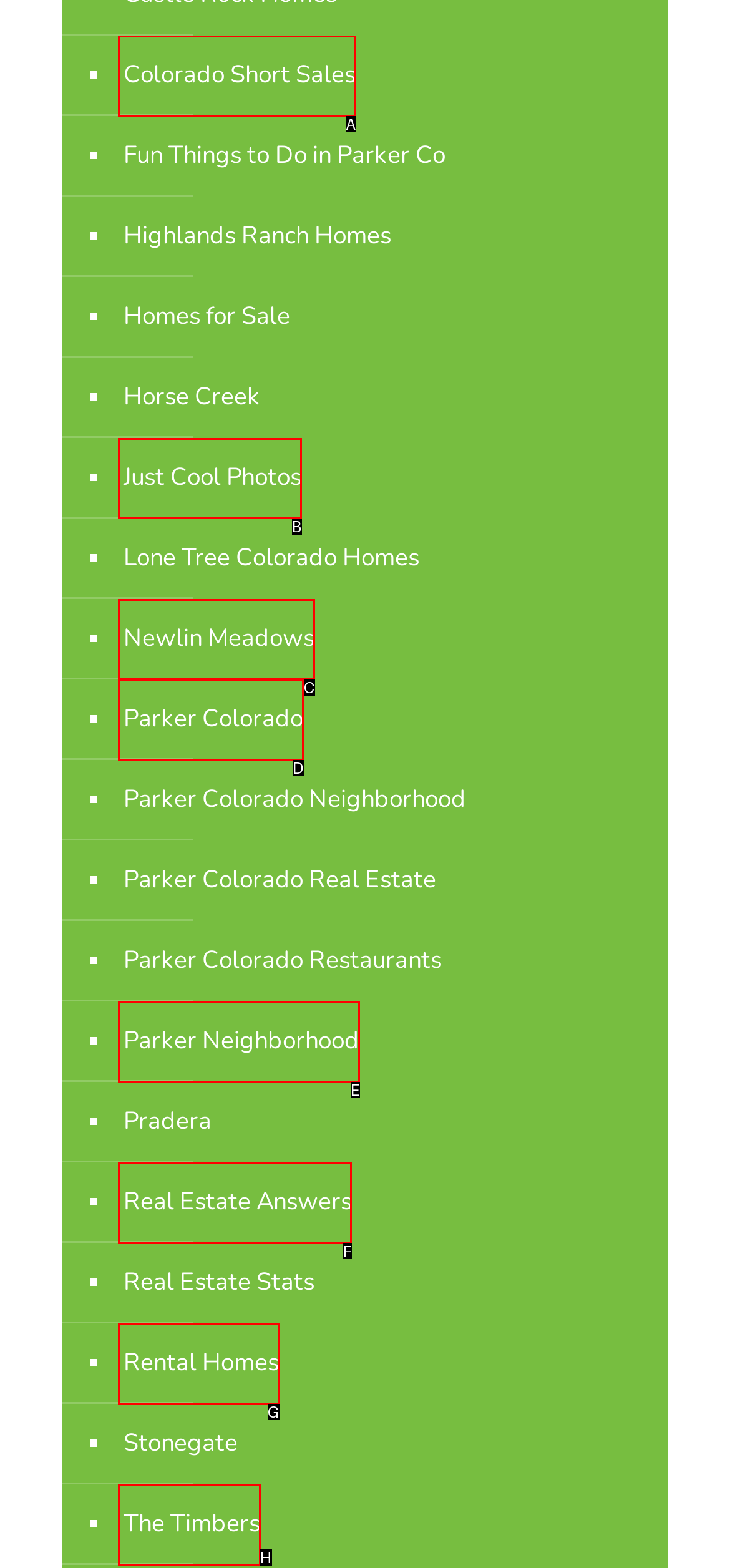Tell me which one HTML element I should click to complete the following task: Learn about Real Estate Answers Answer with the option's letter from the given choices directly.

F